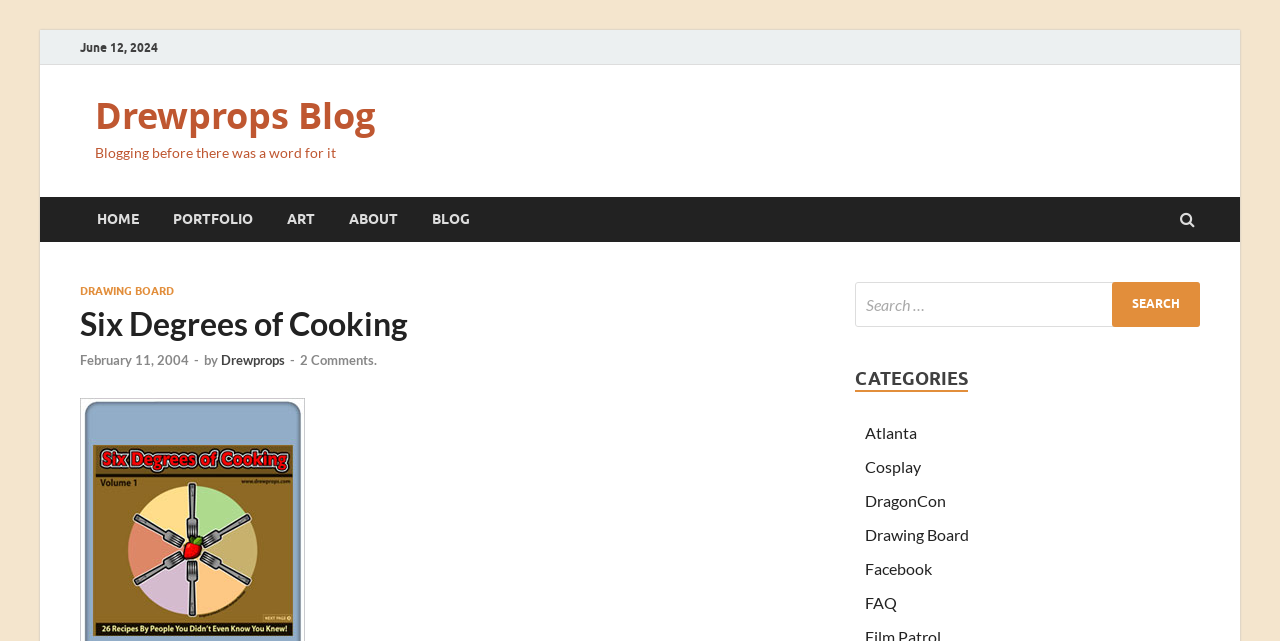Determine the bounding box coordinates for the element that should be clicked to follow this instruction: "go to home page". The coordinates should be given as four float numbers between 0 and 1, in the format [left, top, right, bottom].

[0.062, 0.307, 0.122, 0.377]